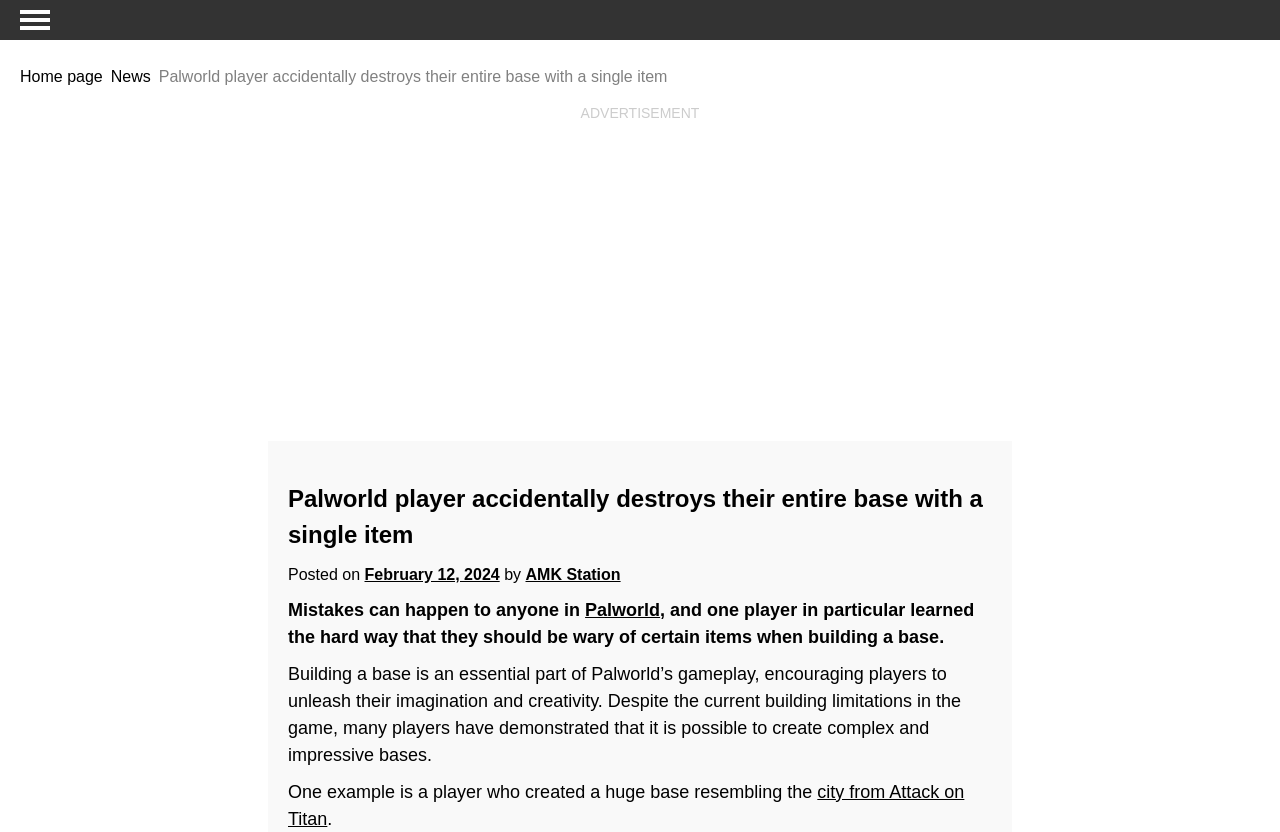Construct a comprehensive caption that outlines the webpage's structure and content.

The webpage is about a news article discussing a player's mistake in the game Palworld. At the top left corner, there are three links: "Home page", "News", and the title of the article "Palworld player accidentally destroys their entire base with a single item". 

Below these links, there is a large advertisement iframe that takes up most of the width of the page. Within this iframe, there is a header section with the same title as the link above. Below the title, there is a section with the article's posted date, "February 12, 2024", and the author, "AMK Station". 

The main content of the article starts with a paragraph that describes how mistakes can happen to anyone in Palworld, especially when building a base. The text continues to explain the importance of building a base in Palworld's gameplay, encouraging players to be creative. 

There are no images on the page. The article continues with another paragraph discussing a player who created a large base inspired by the city from Attack on Titan.